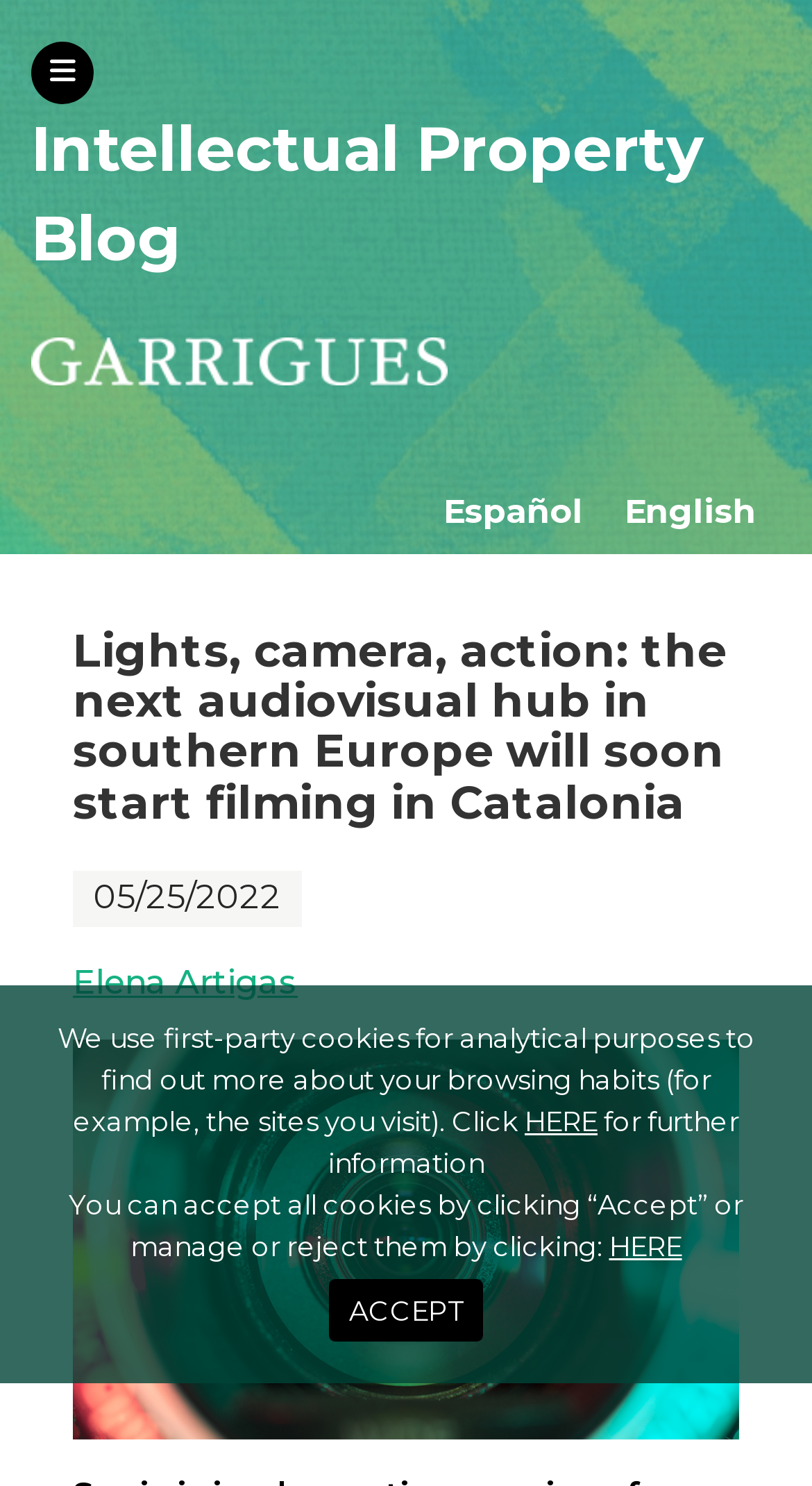Determine the bounding box coordinates of the UI element that matches the following description: "English". The coordinates should be four float numbers between 0 and 1 in the format [left, top, right, bottom].

[0.744, 0.325, 0.956, 0.363]